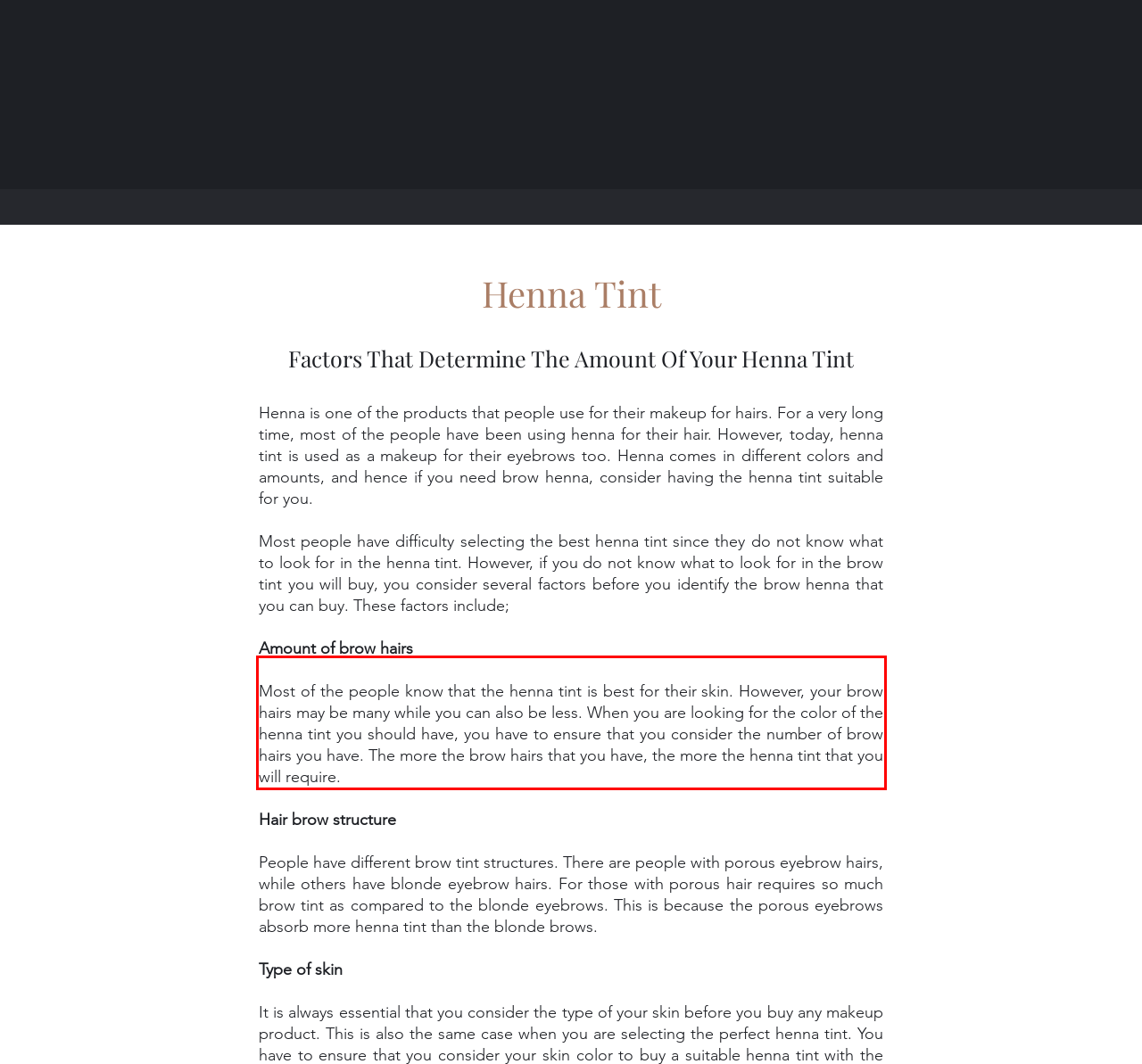Analyze the red bounding box in the provided webpage screenshot and generate the text content contained within.

Most of the people know that the henna tint is best for their skin. However, your brow hairs may be many while you can also be less. When you are looking for the color of the henna tint you should have, you have to ensure that you consider the number of brow hairs you have. The more the brow hairs that you have, the more the henna tint that you will require.